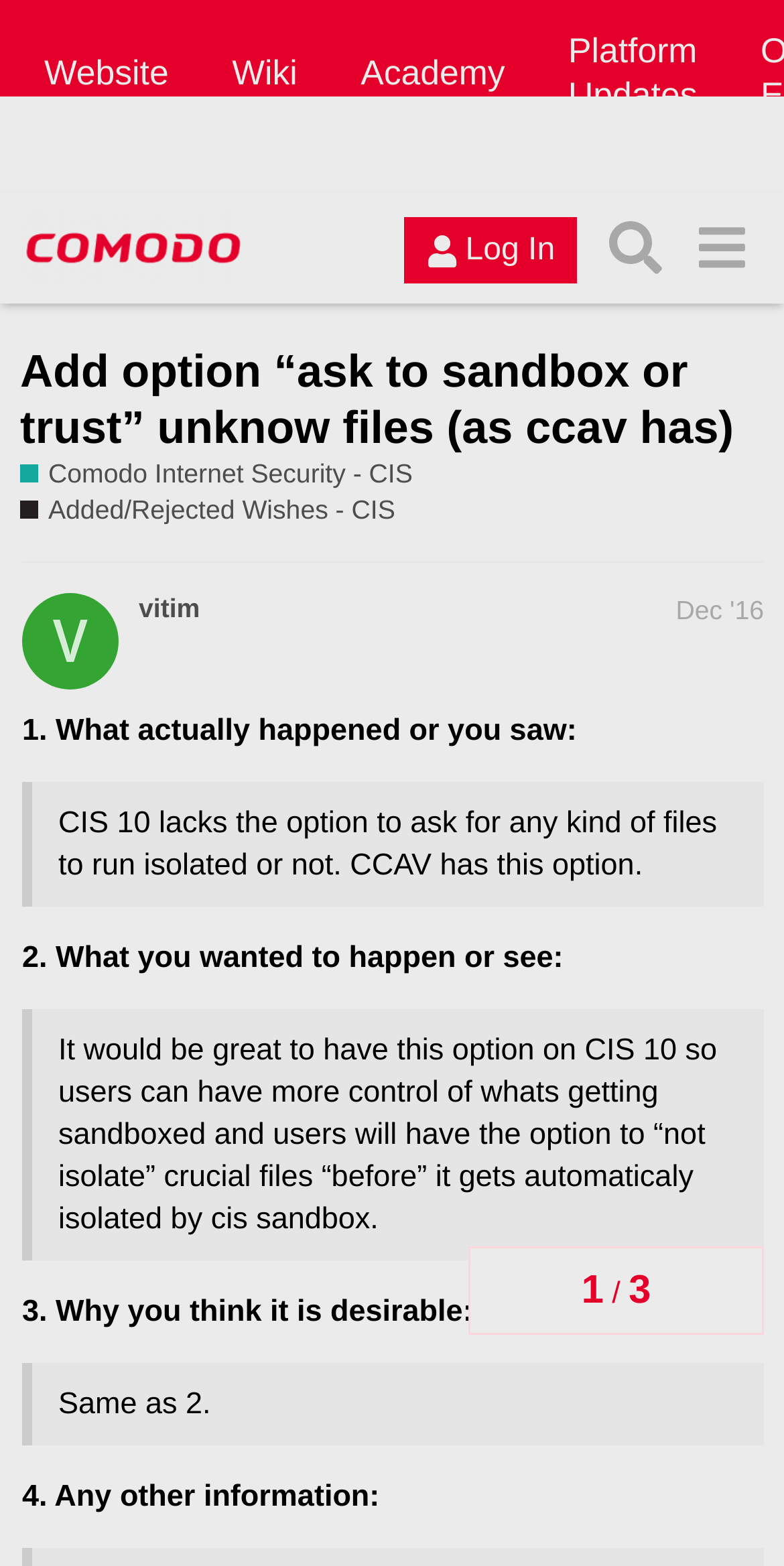What is the topic of the current discussion?
Answer the question with a detailed explanation, including all necessary information.

The topic of the current discussion can be found in the heading of the webpage, which says 'Add option “ask to sandbox or trust” unknow files (as ccav has)'.